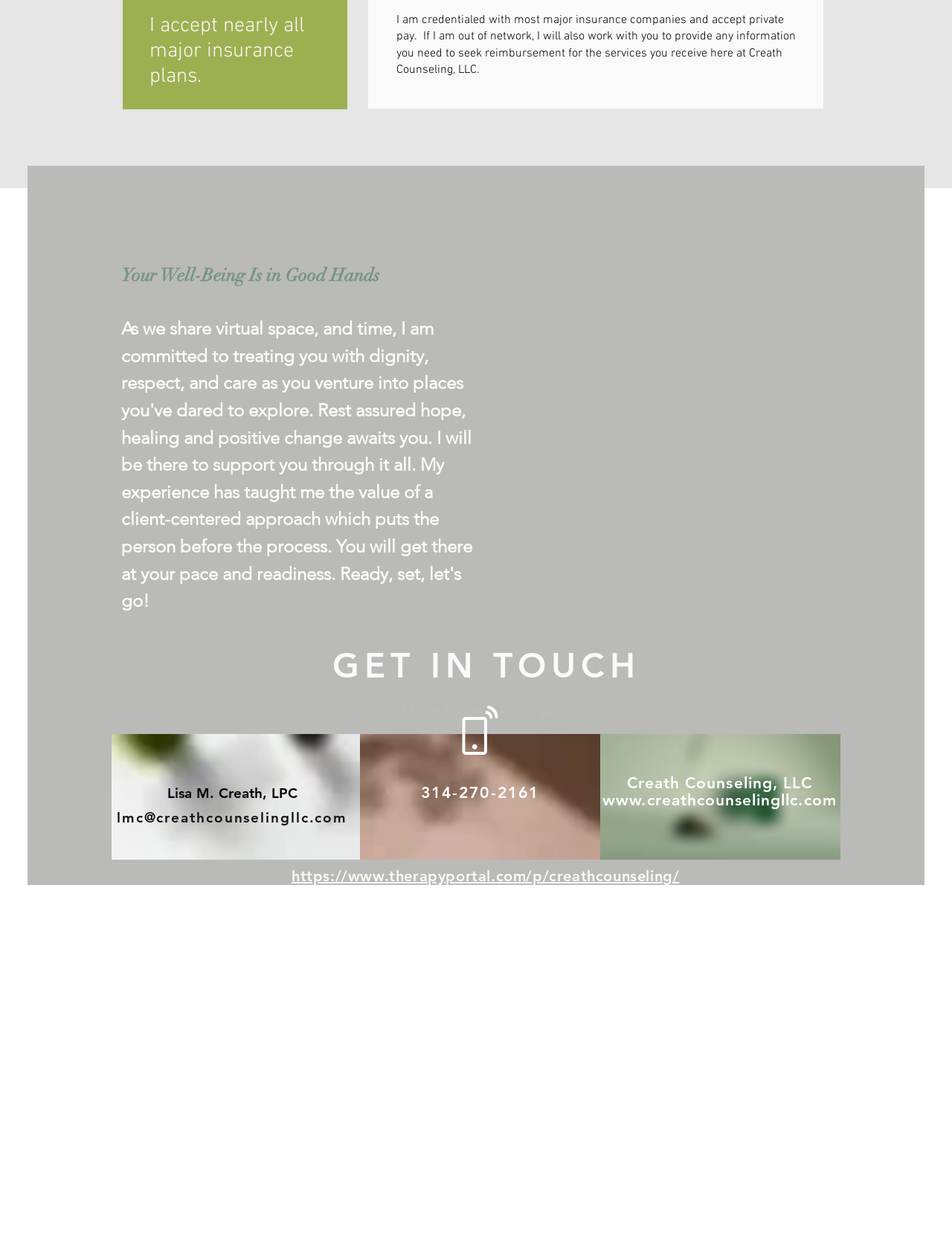Determine the bounding box for the described UI element: "https://www.therapyportal.com/p/creathcounseling/".

[0.306, 0.703, 0.714, 0.718]